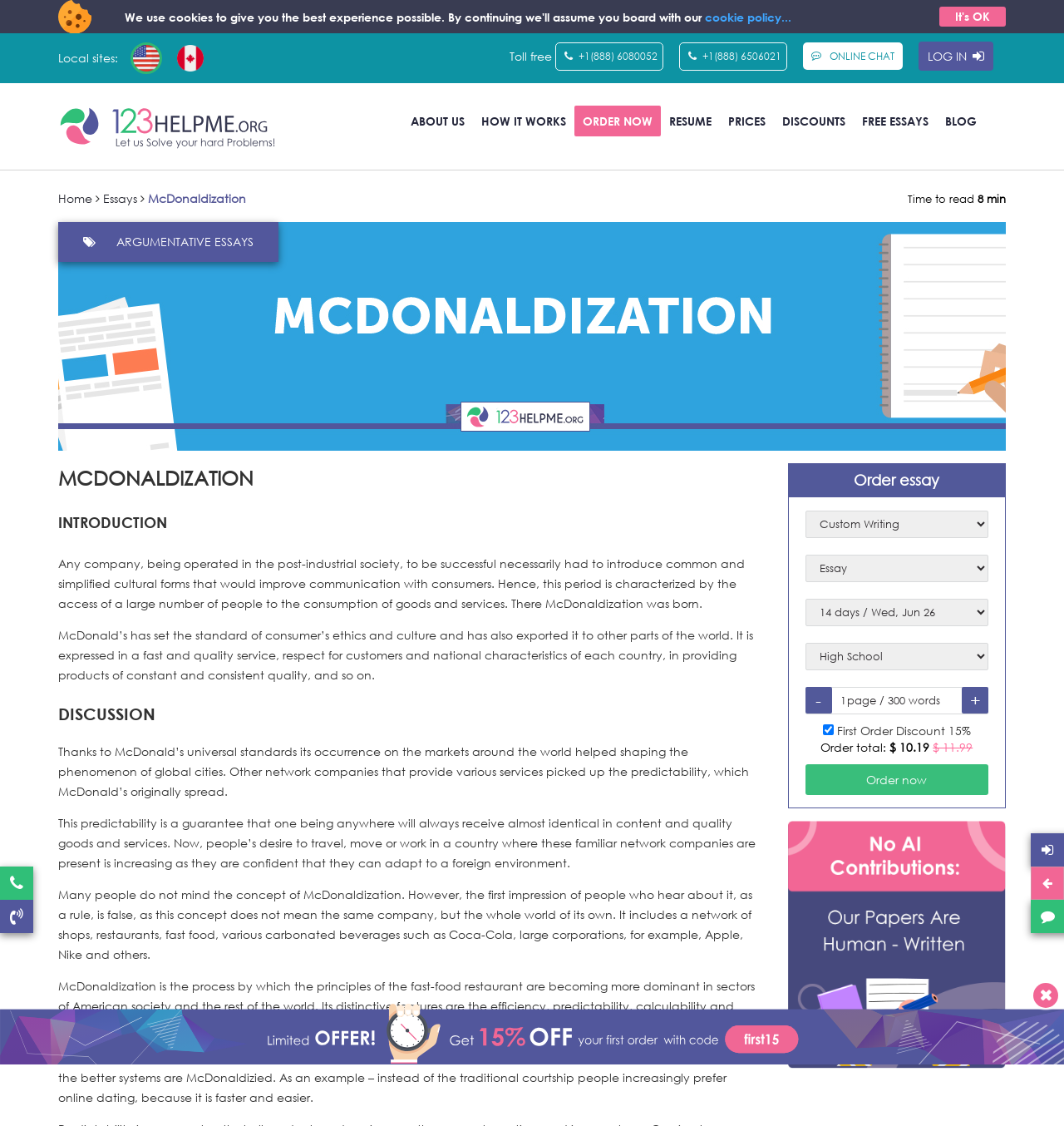Analyze the image and deliver a detailed answer to the question: What is the discount offered for first-time orders?

The webpage displays a checkbox with a label 'First Order Discount 15%', indicating that first-time customers are eligible for a 15% discount on their orders.